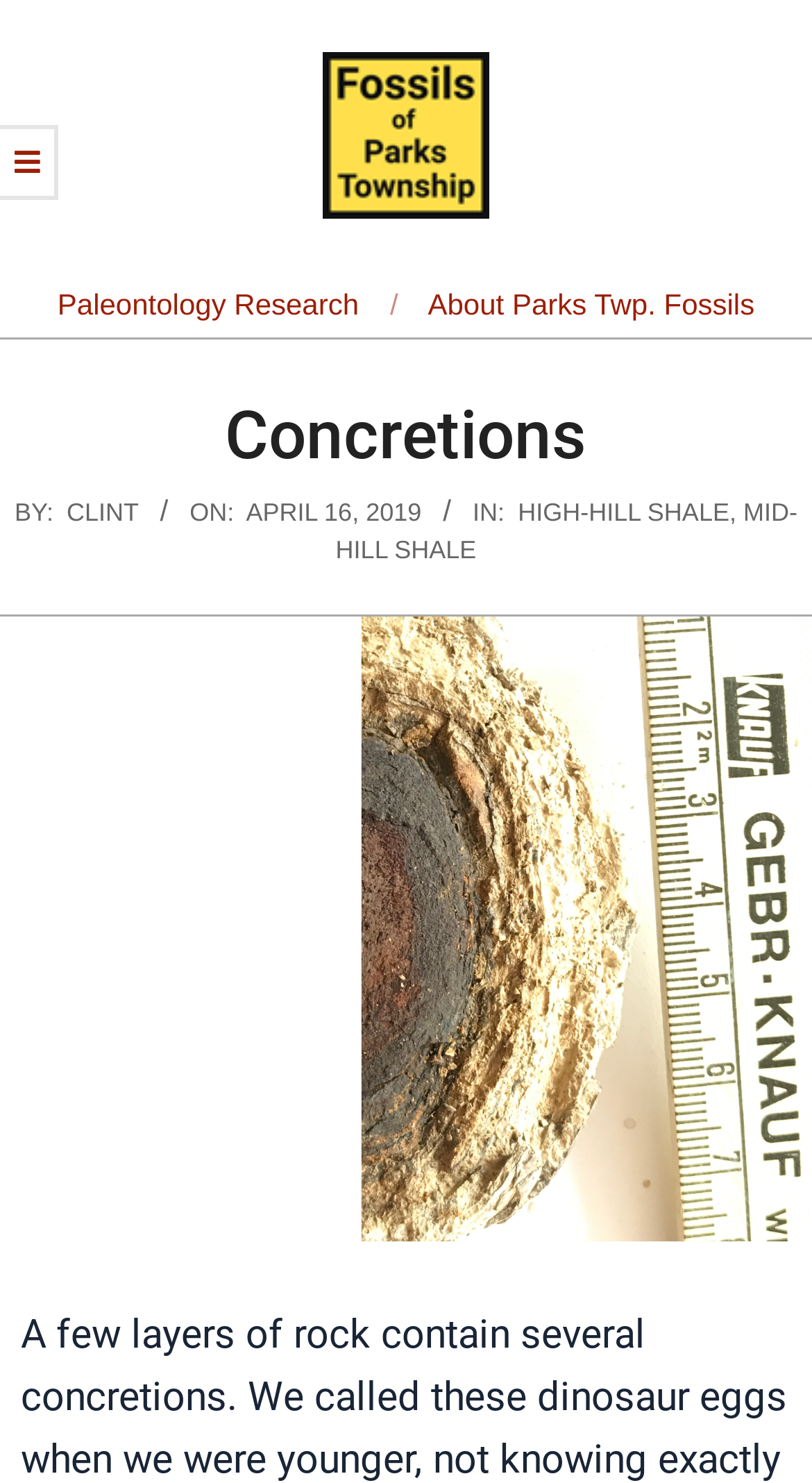Give a one-word or one-phrase response to the question: 
What is the name of the website?

Fossils of Parks Township